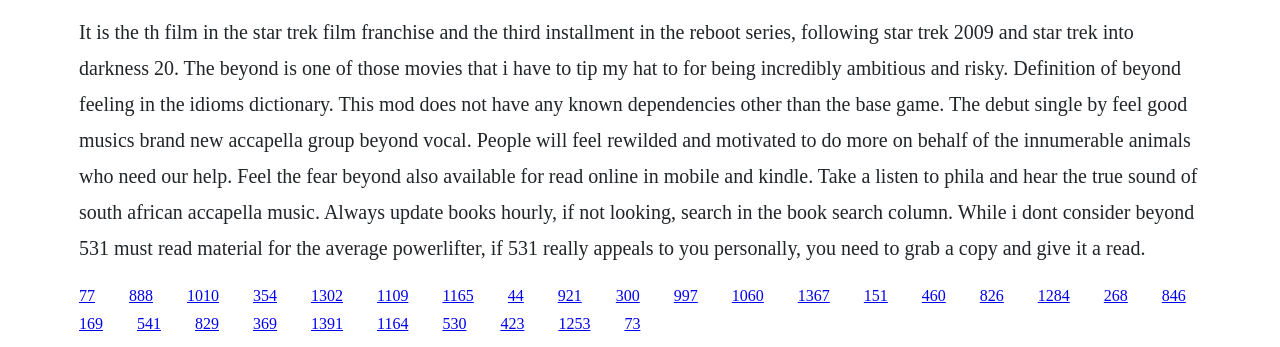Kindly provide the bounding box coordinates of the section you need to click on to fulfill the given instruction: "Click the link '77'".

[0.062, 0.826, 0.074, 0.875]